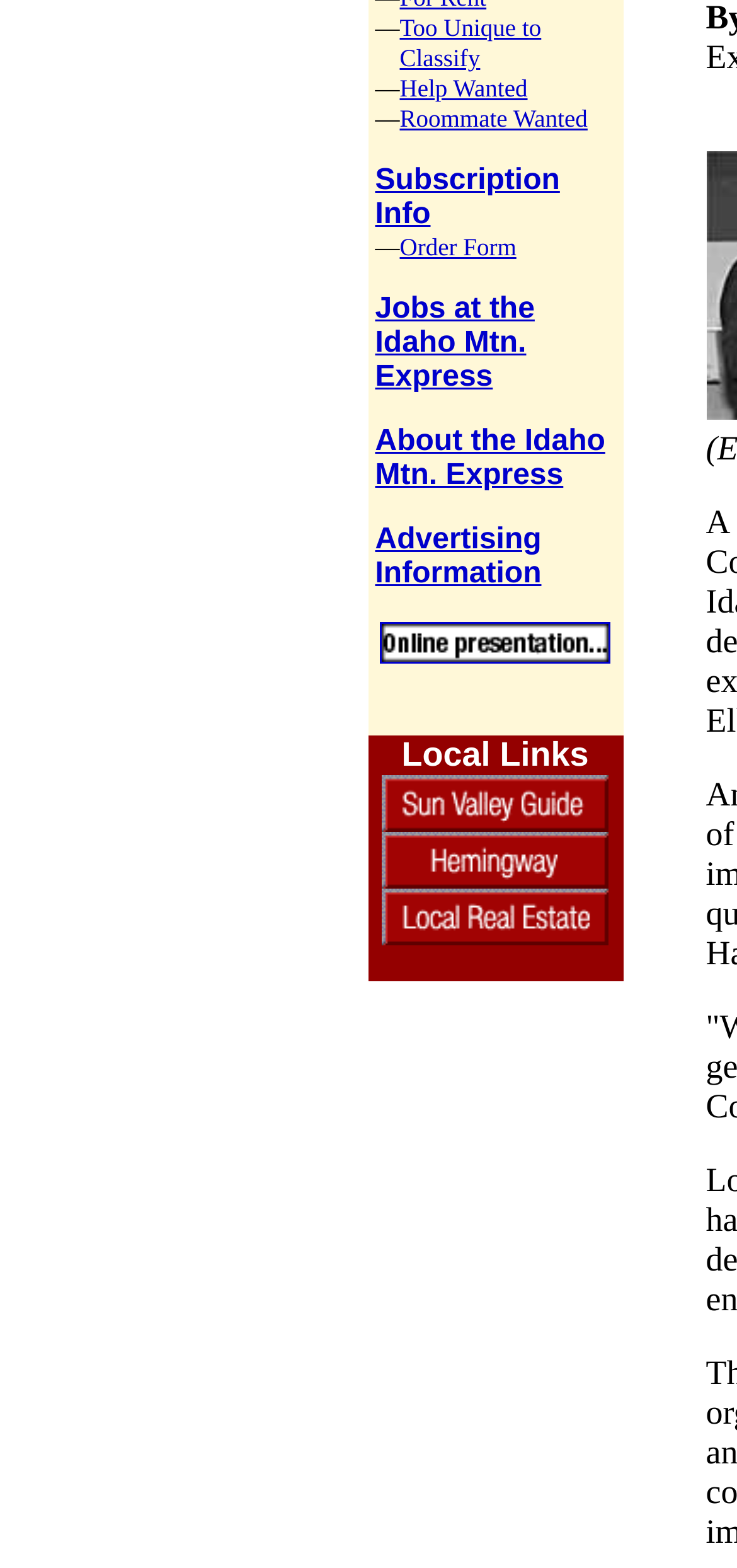Please determine the bounding box coordinates, formatted as (top-left x, top-left y, bottom-right x, bottom-right y), with all values as floating point numbers between 0 and 1. Identify the bounding box of the region described as: About the Idaho Mtn. Express

[0.509, 0.271, 0.821, 0.314]